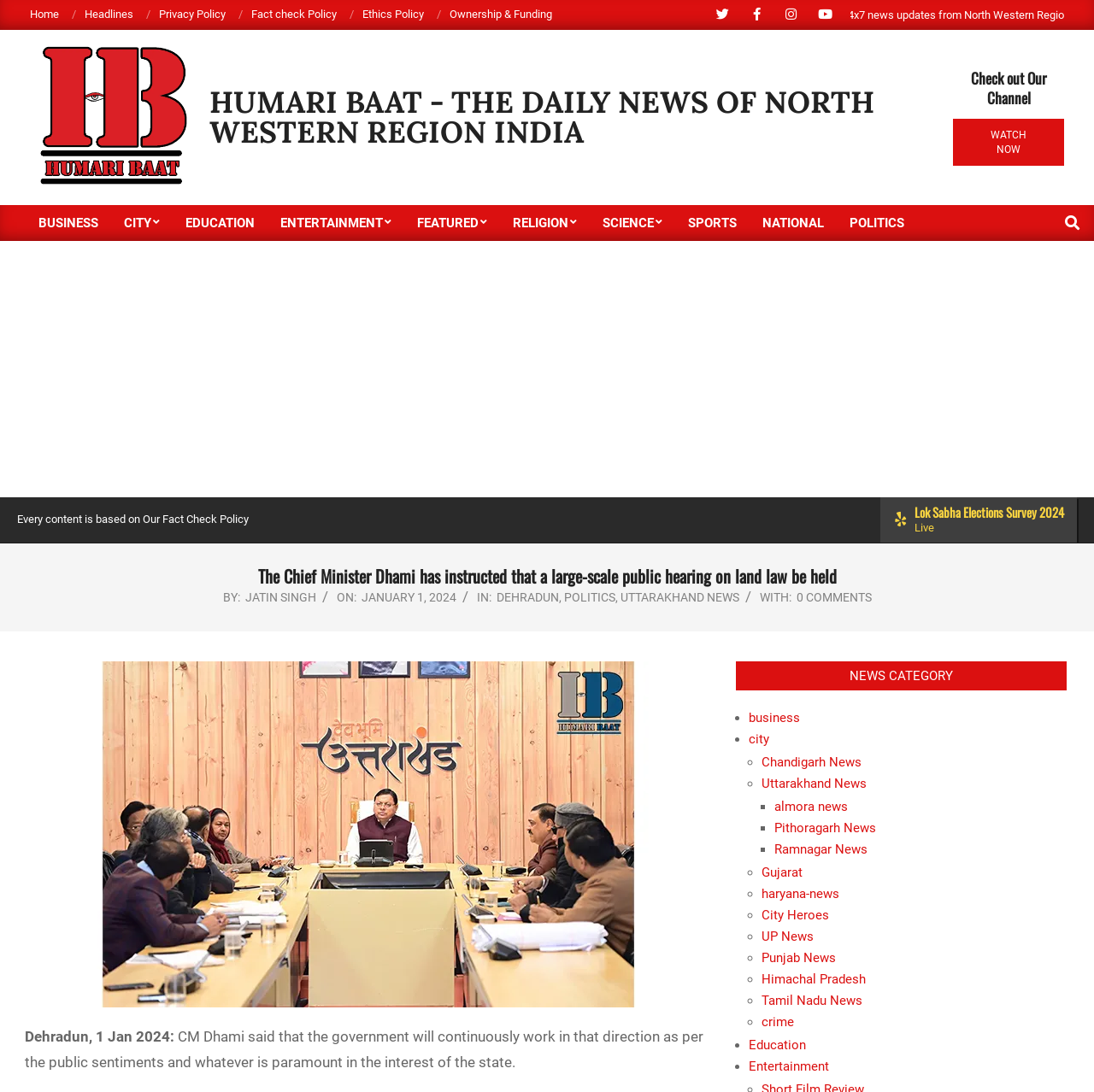Pinpoint the bounding box coordinates of the element to be clicked to execute the instruction: "Check out the business news".

[0.685, 0.65, 0.732, 0.665]